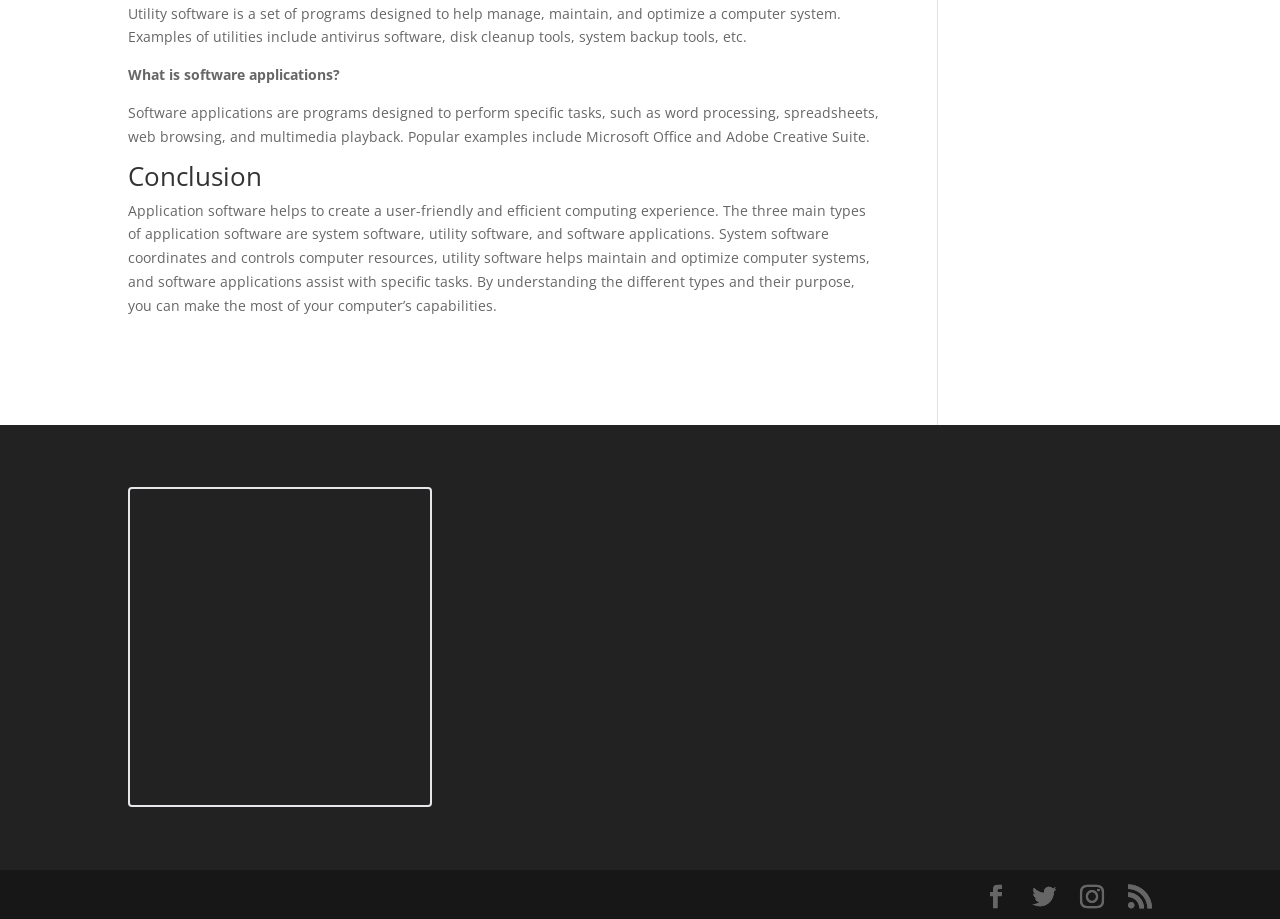Please provide a brief answer to the question using only one word or phrase: 
What is the relationship between system software and computer resources?

system software coordinates and controls computer resources